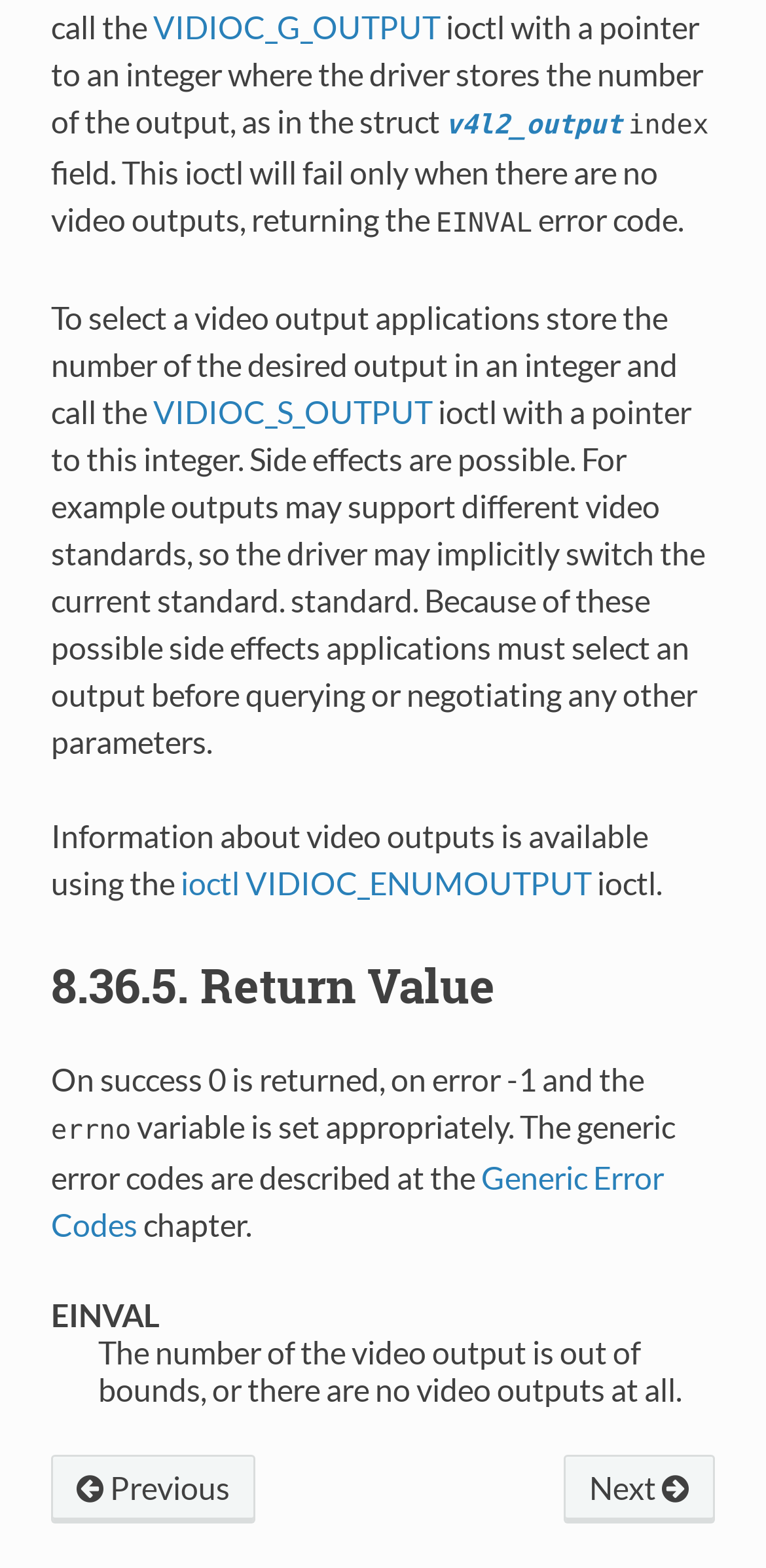Predict the bounding box coordinates of the UI element that matches this description: "ioctl VIDIOC_ENUMOUTPUT". The coordinates should be in the format [left, top, right, bottom] with each value between 0 and 1.

[0.236, 0.551, 0.771, 0.574]